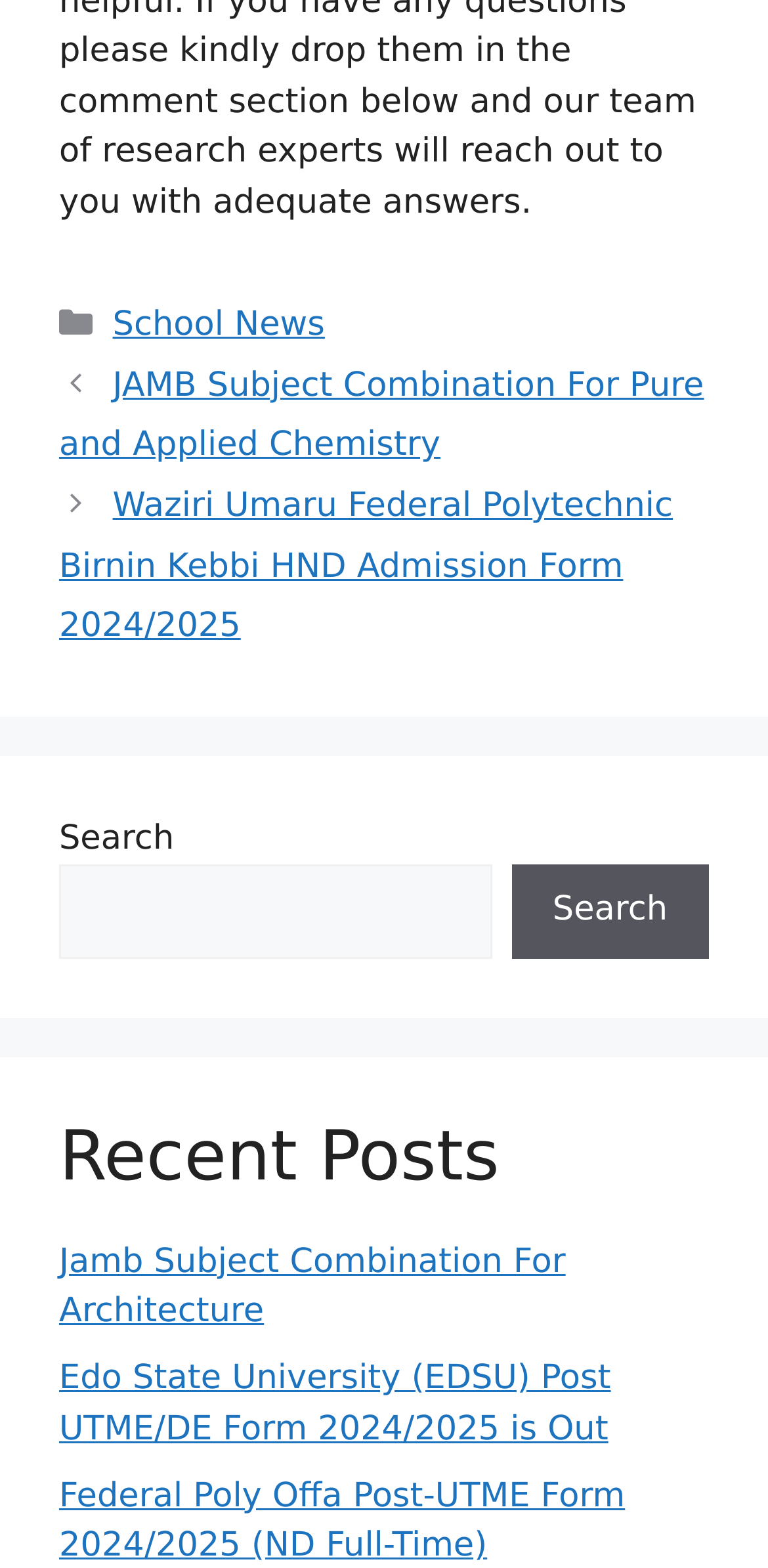How many categories are listed?
Based on the visual details in the image, please answer the question thoroughly.

I counted the number of categories listed in the footer section, and there is only one category listed, which is 'School News'.